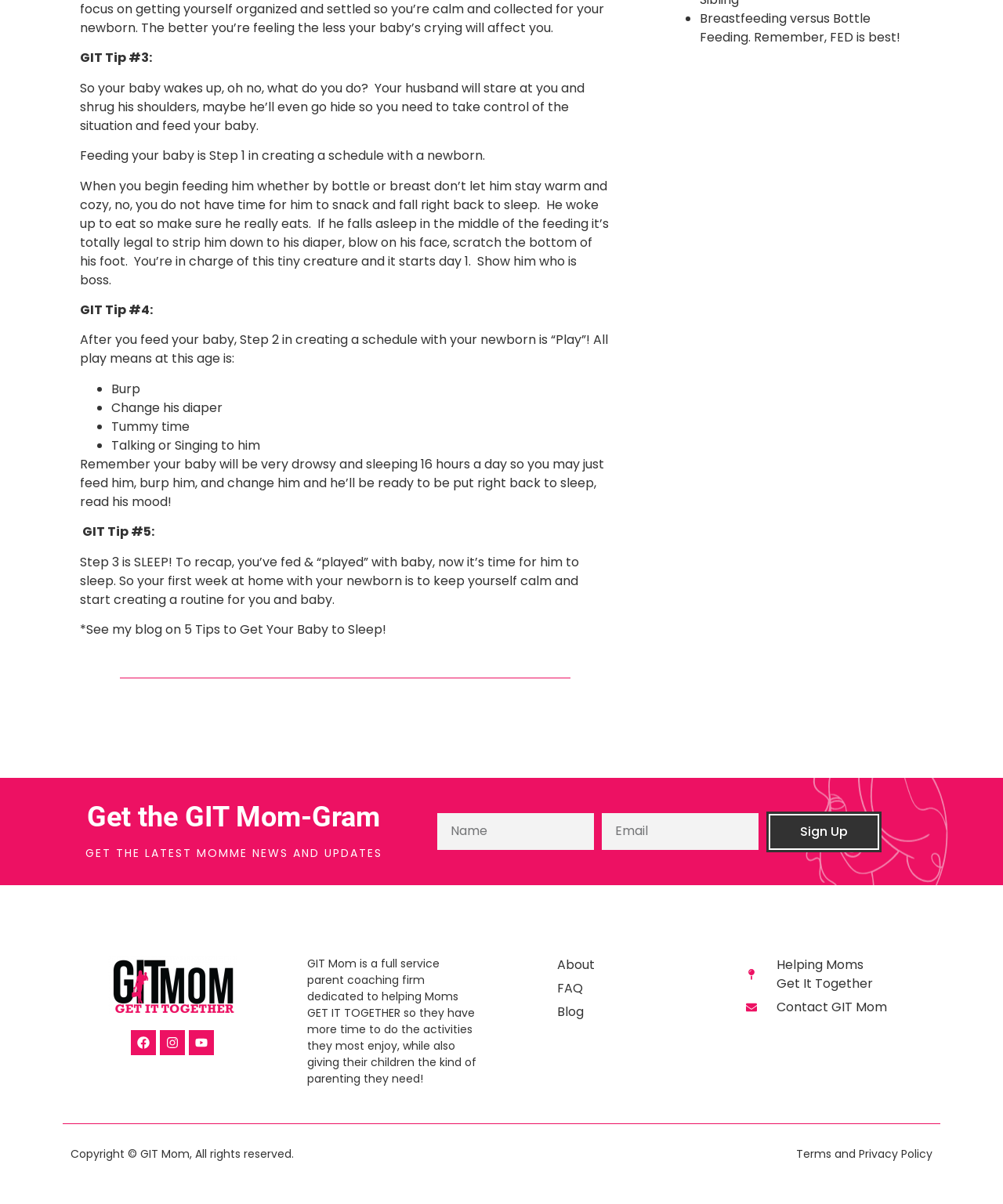Identify the coordinates of the bounding box for the element that must be clicked to accomplish the instruction: "Click COD Kitchens & Appliances logo".

None